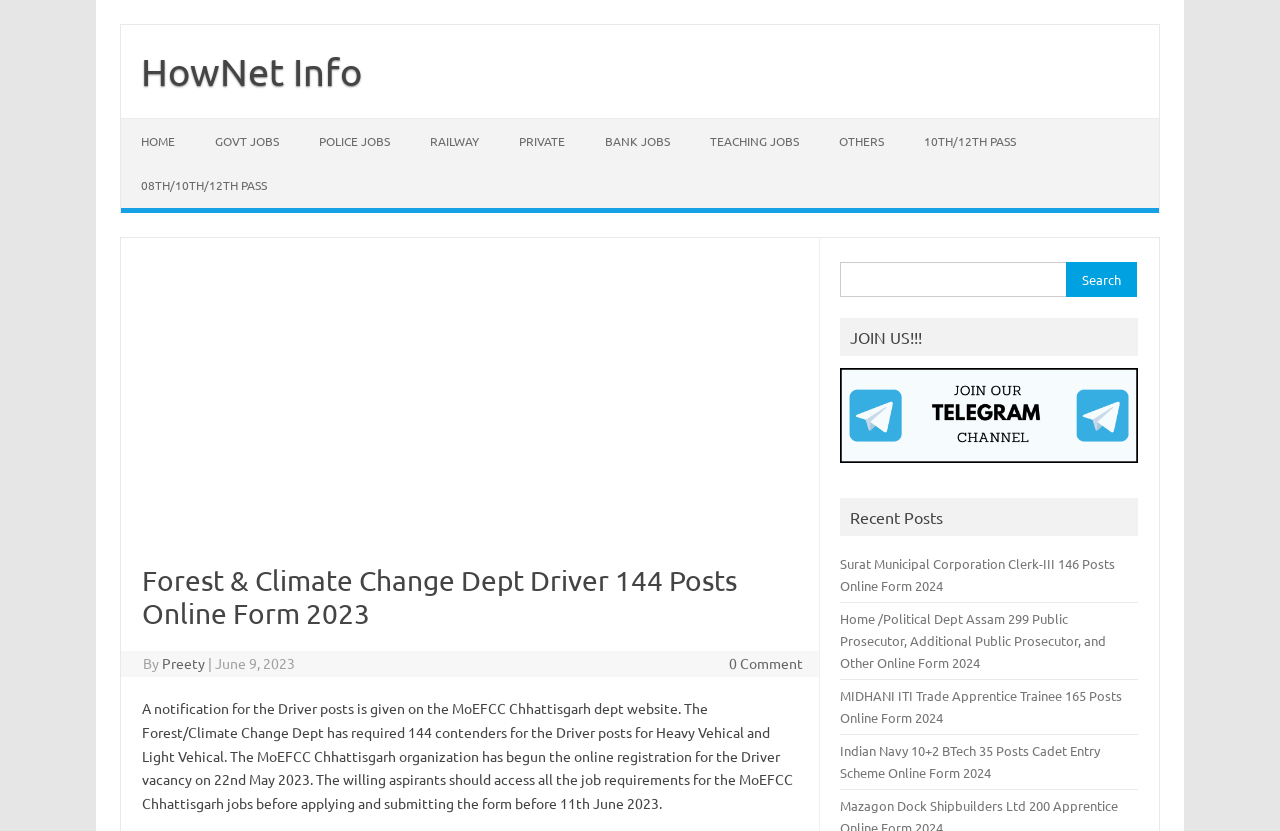What is the last date for submitting the form for the Driver vacancy? Using the information from the screenshot, answer with a single word or phrase.

11th June 2023